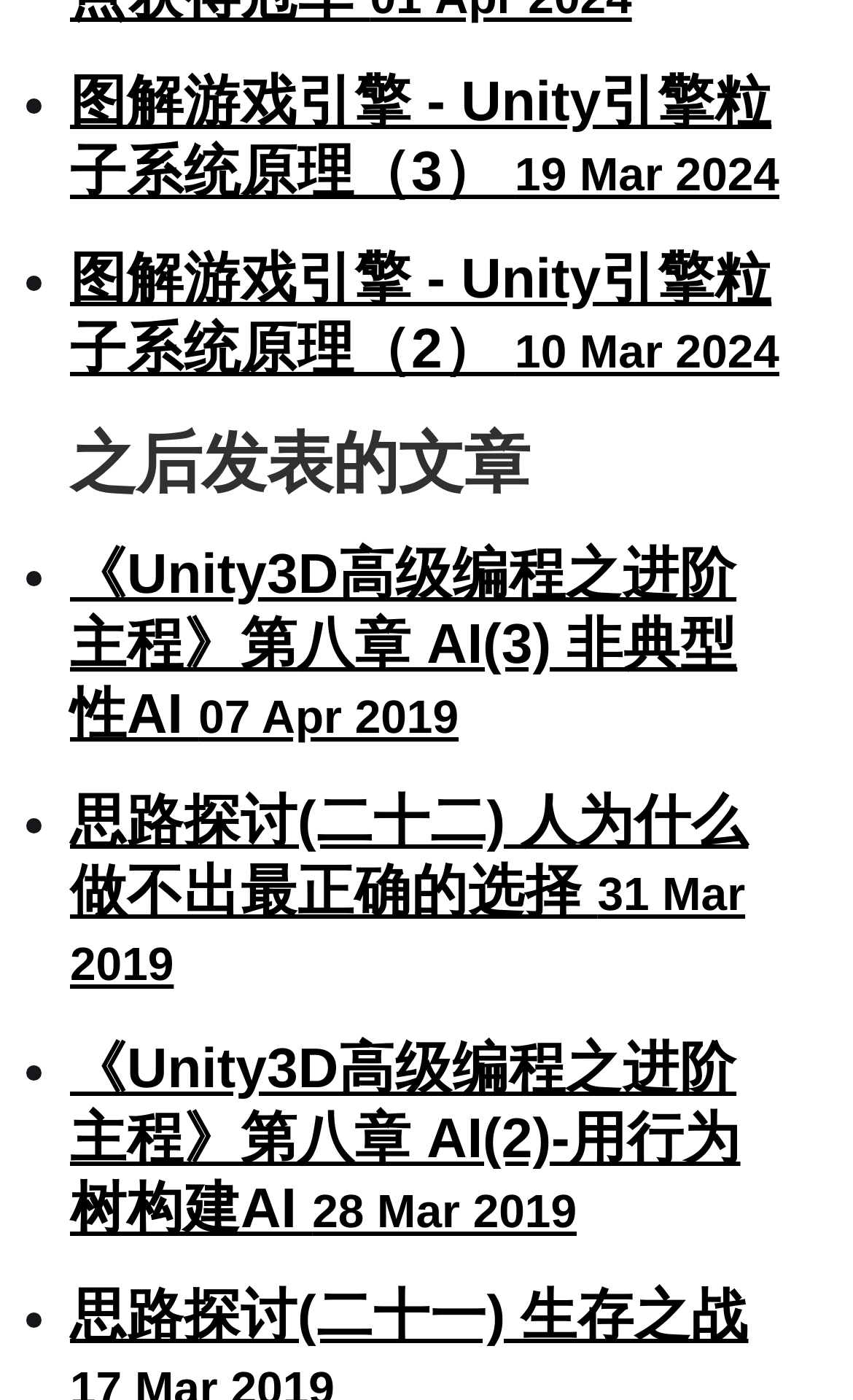Please provide a comprehensive answer to the question based on the screenshot: How many articles are listed on this webpage?

There are five list markers ('•') with corresponding headings and links, indicating that there are five articles listed on this webpage.